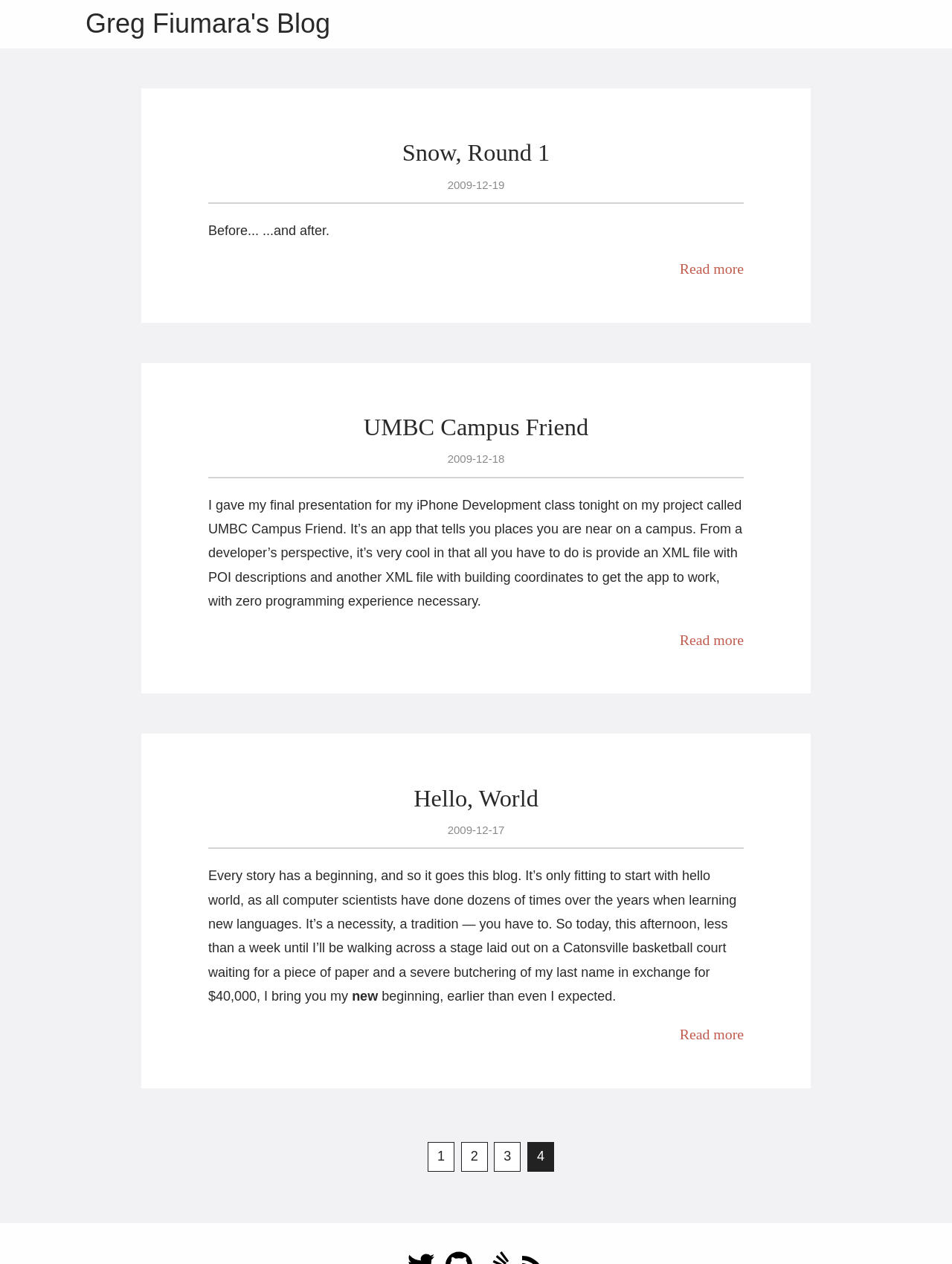How many articles are on this webpage?
Using the information from the image, give a concise answer in one word or a short phrase.

3